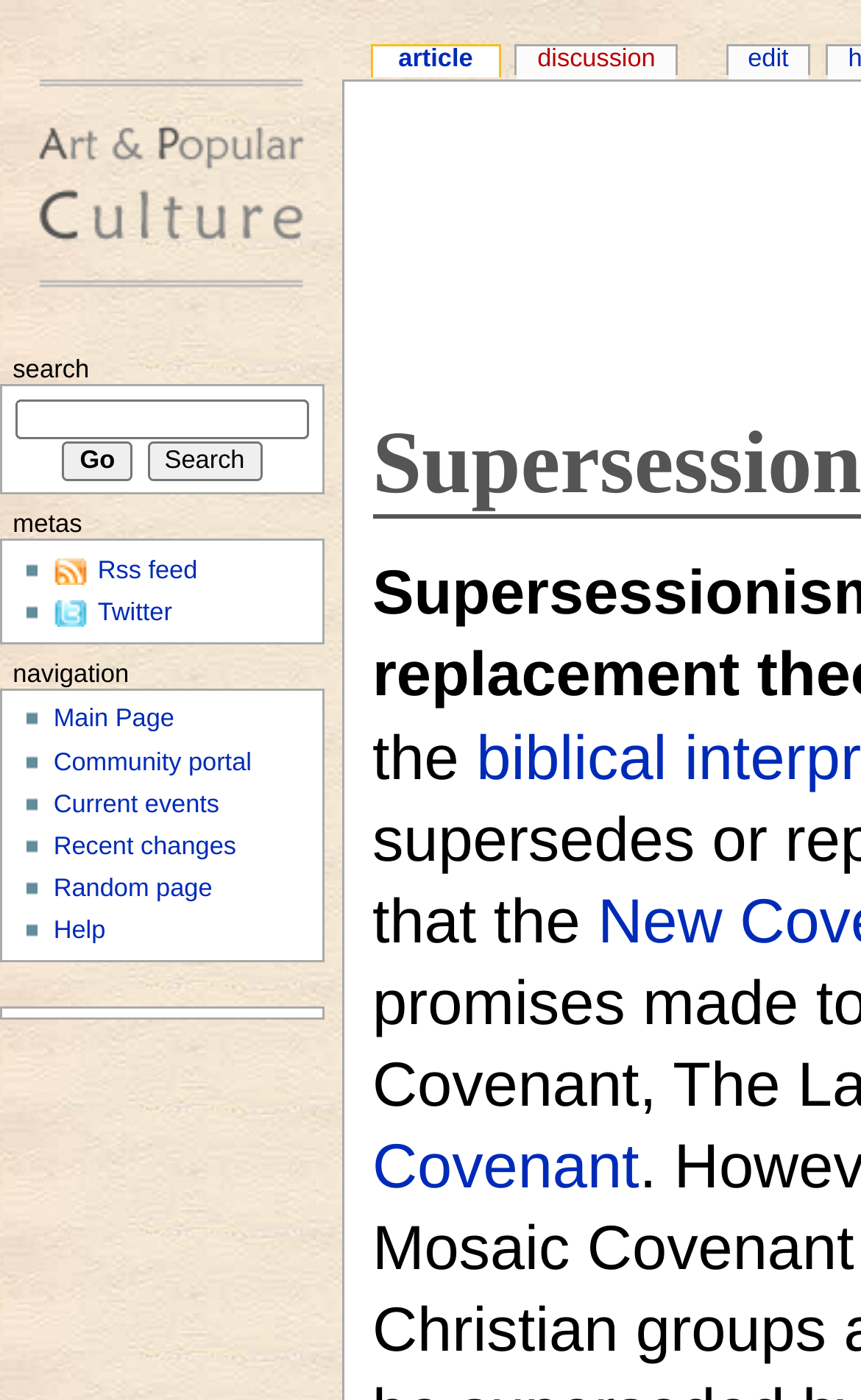What is the text of the second heading on the page?
Your answer should be a single word or phrase derived from the screenshot.

search